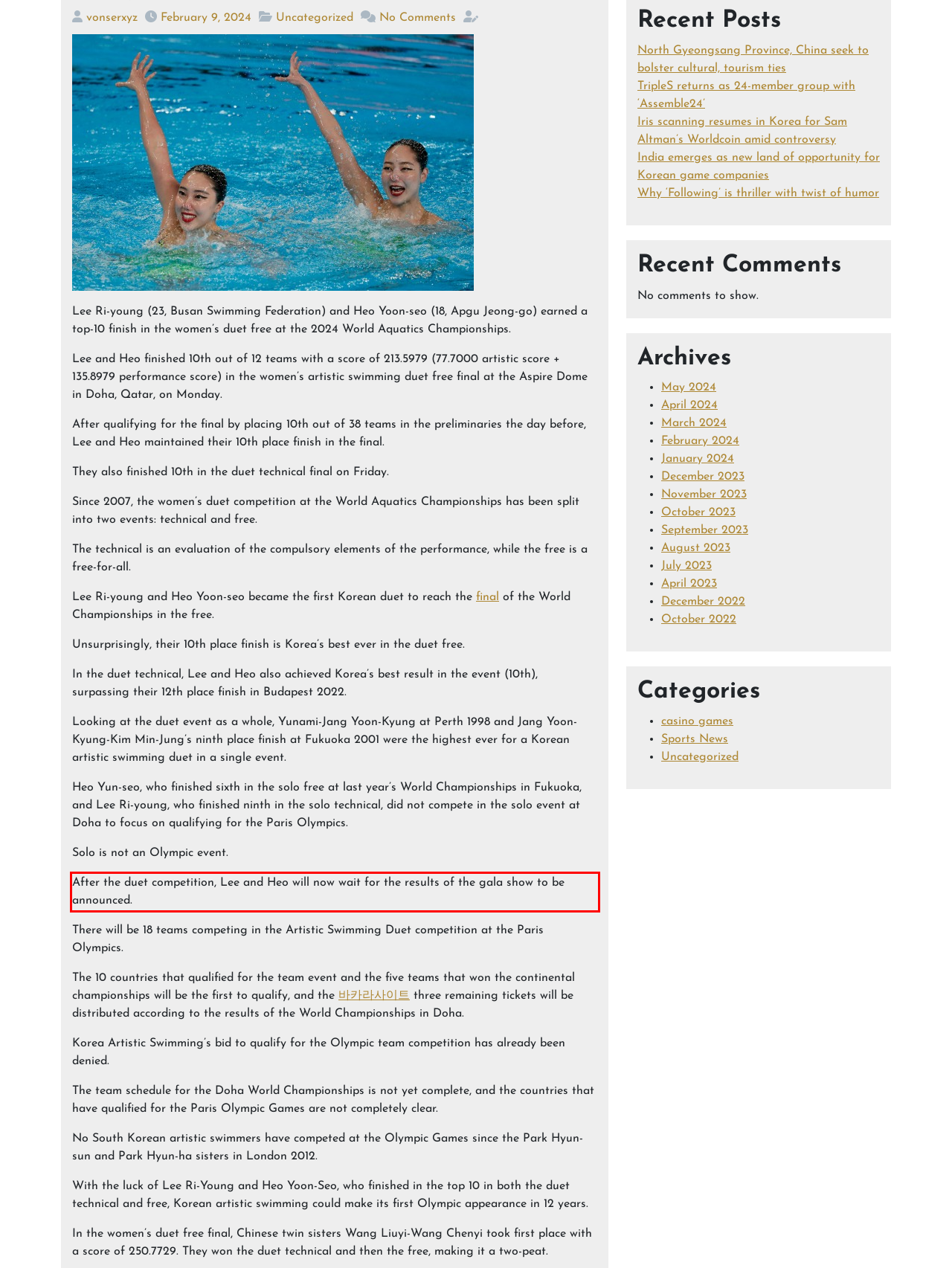Please look at the screenshot provided and find the red bounding box. Extract the text content contained within this bounding box.

After the duet competition, Lee and Heo will now wait for the results of the gala show to be announced.